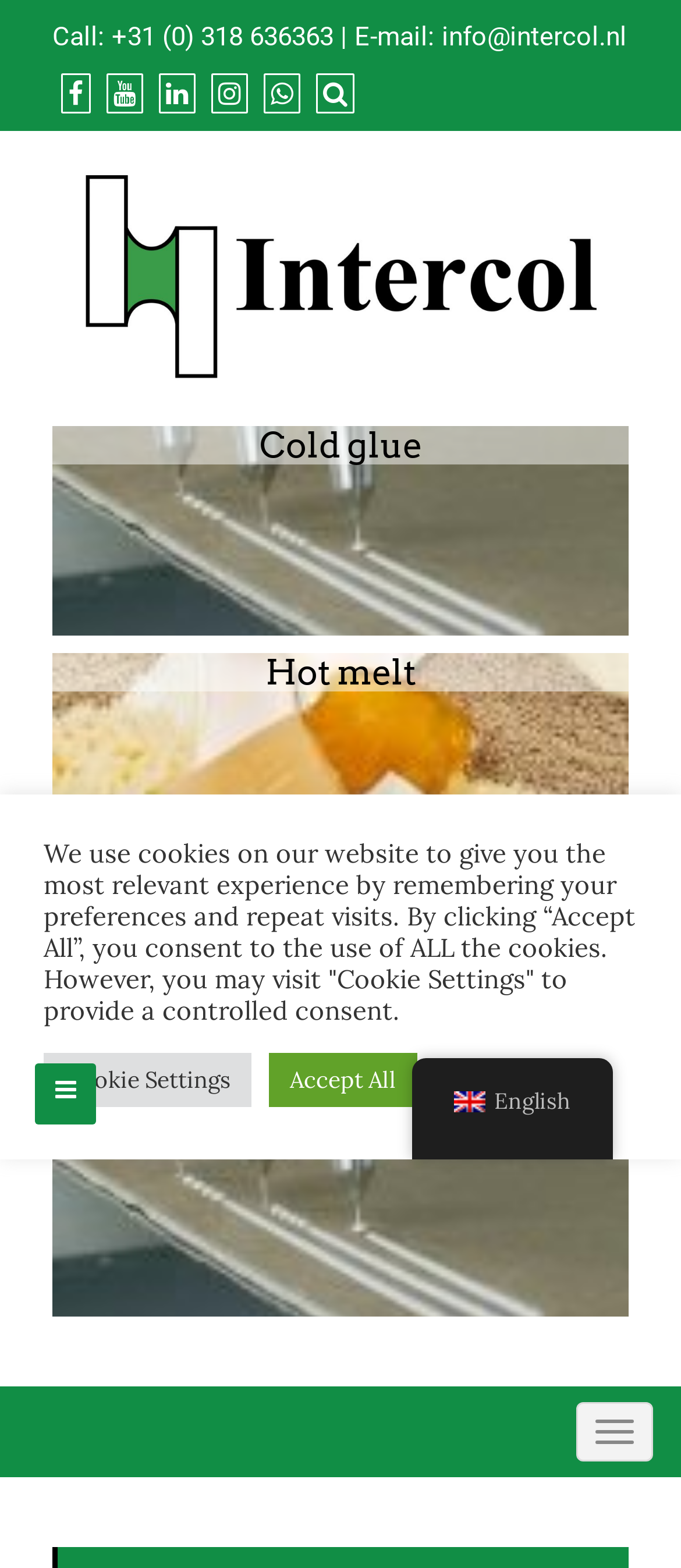Locate the bounding box coordinates of the element that should be clicked to execute the following instruction: "Send an email to the company".

[0.649, 0.013, 0.921, 0.033]